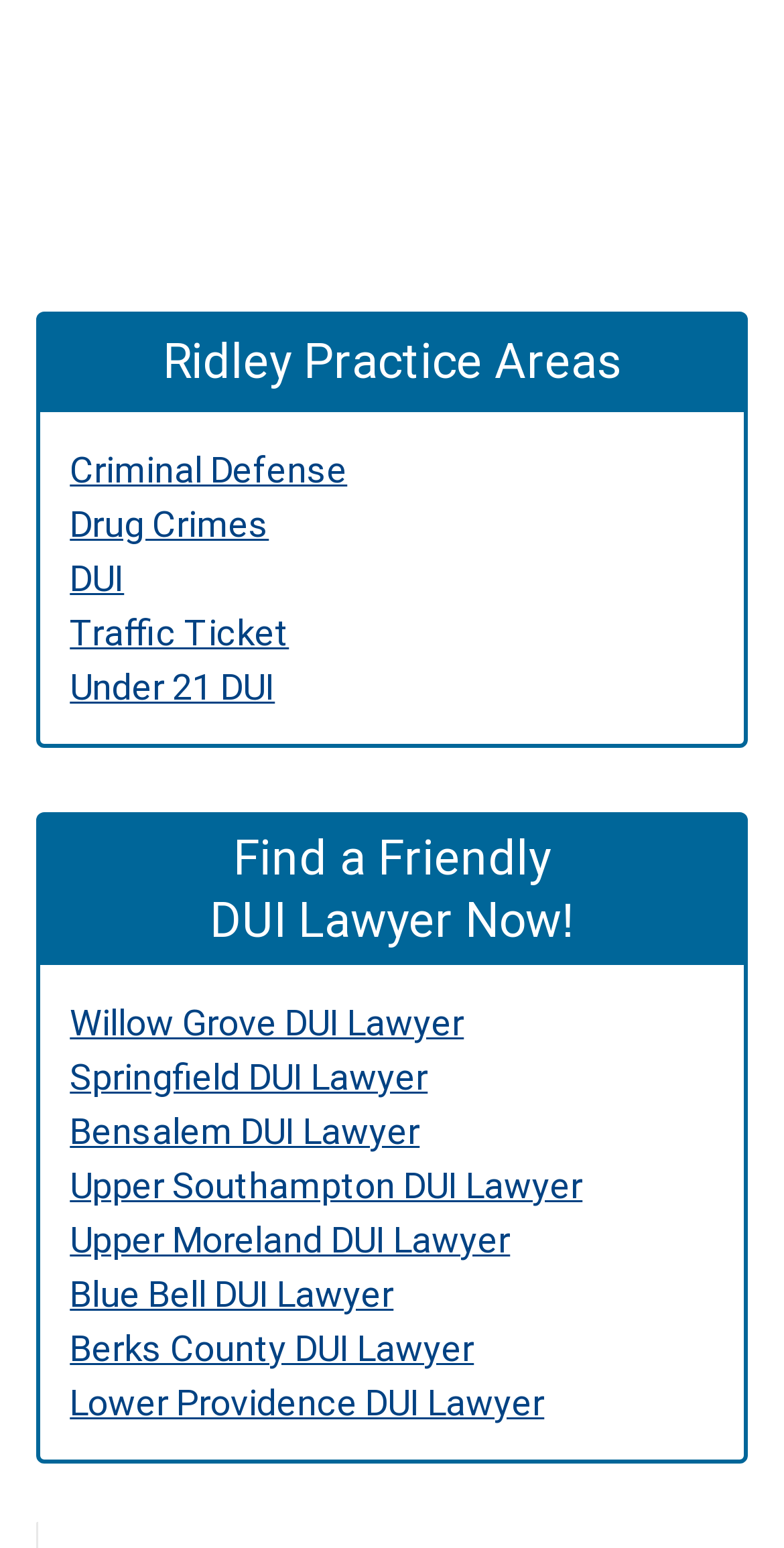Determine the coordinates of the bounding box that should be clicked to complete the instruction: "Search for something". The coordinates should be represented by four float numbers between 0 and 1: [left, top, right, bottom].

None